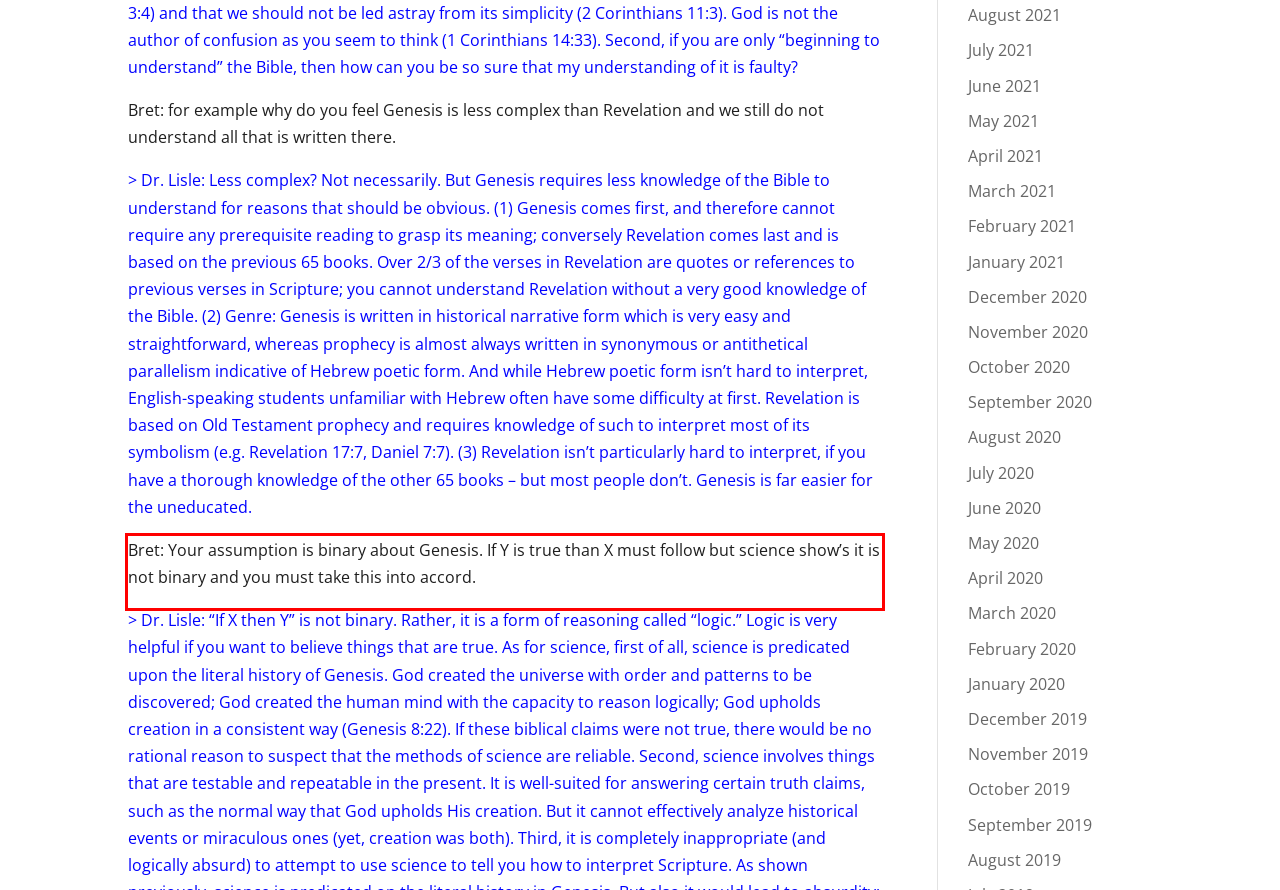Given a webpage screenshot, identify the text inside the red bounding box using OCR and extract it.

Bret: Your assumption is binary about Genesis. If Y is true than X must follow but science show’s it is not binary and you must take this into accord.